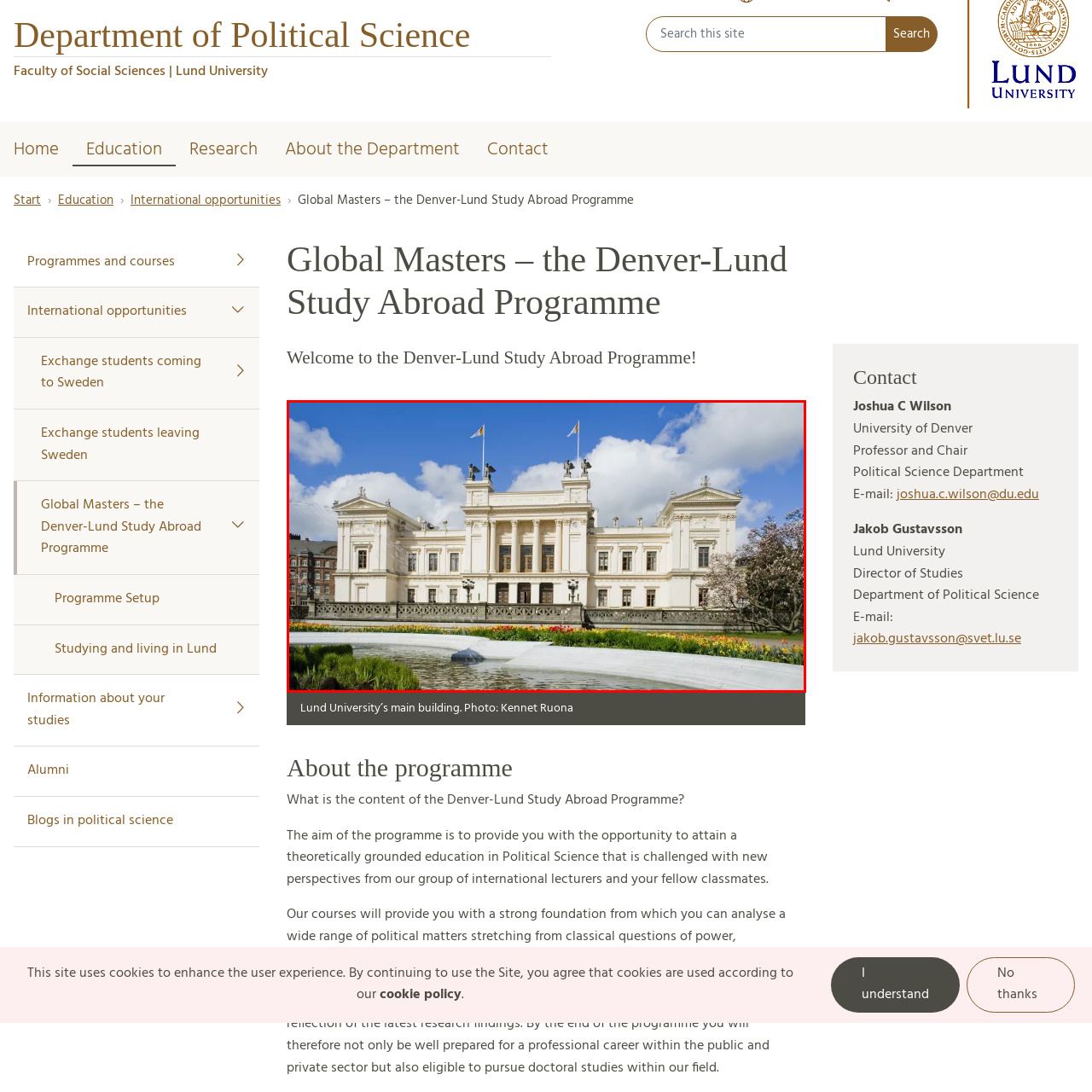What is in the foreground of the image?
Examine the red-bounded area in the image carefully and respond to the question with as much detail as possible.

According to the caption, a serene fountain is situated in the foreground of the image, surrounded by vibrant flower beds, adding to the picturesque scene.